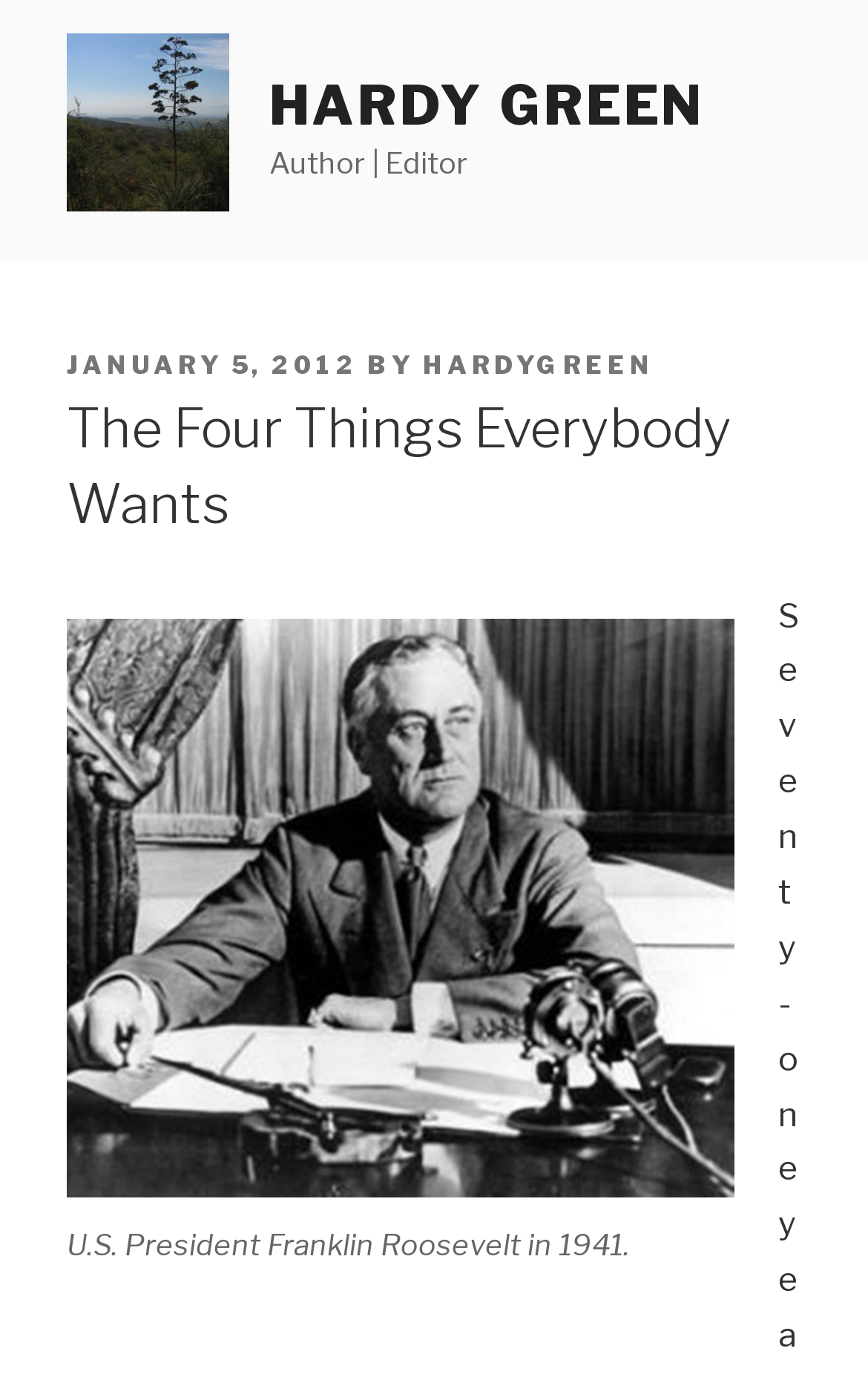Please provide the bounding box coordinates for the UI element as described: "parent_node: HARDY GREEN". The coordinates must be four floats between 0 and 1, represented as [left, top, right, bottom].

[0.077, 0.024, 0.302, 0.166]